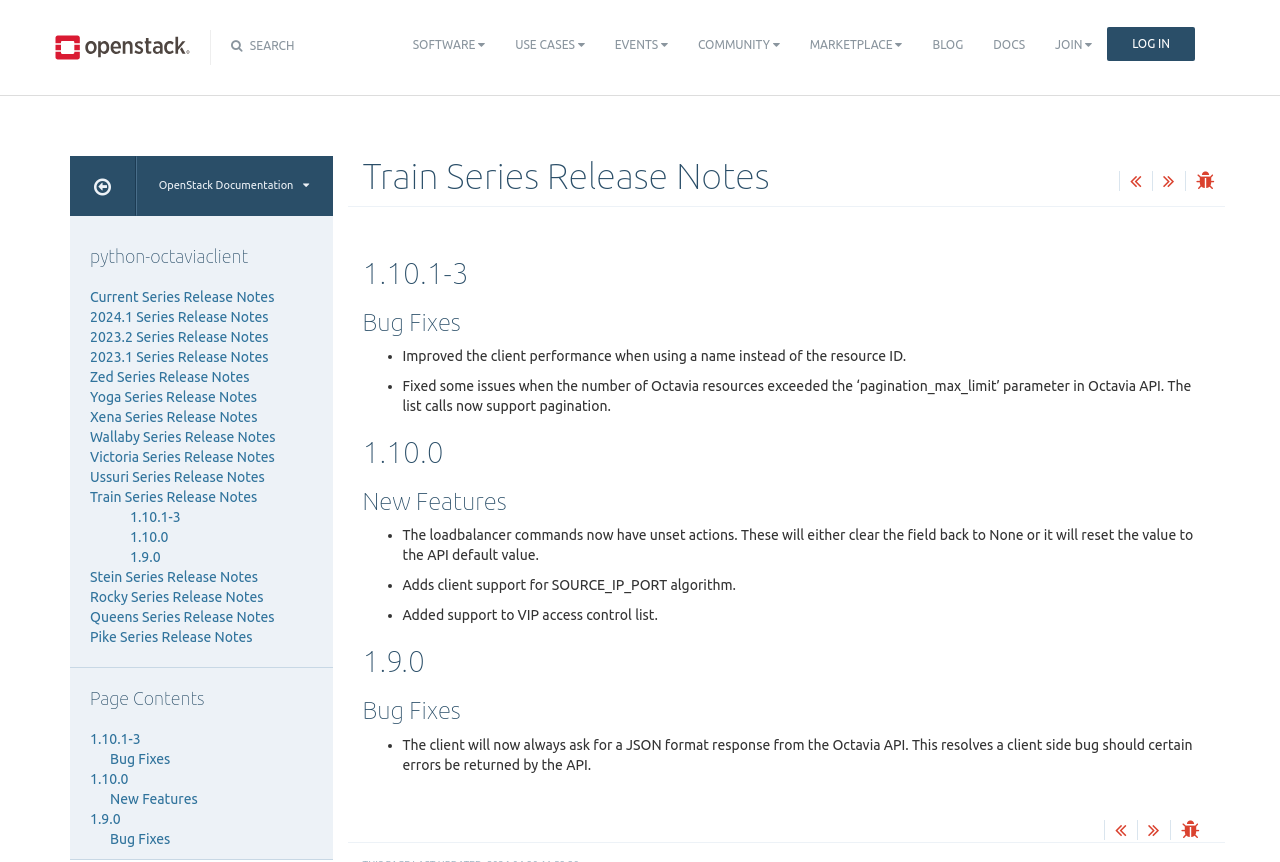What is the purpose of the 'SEARCH' button?
Look at the image and respond with a single word or a short phrase.

To search